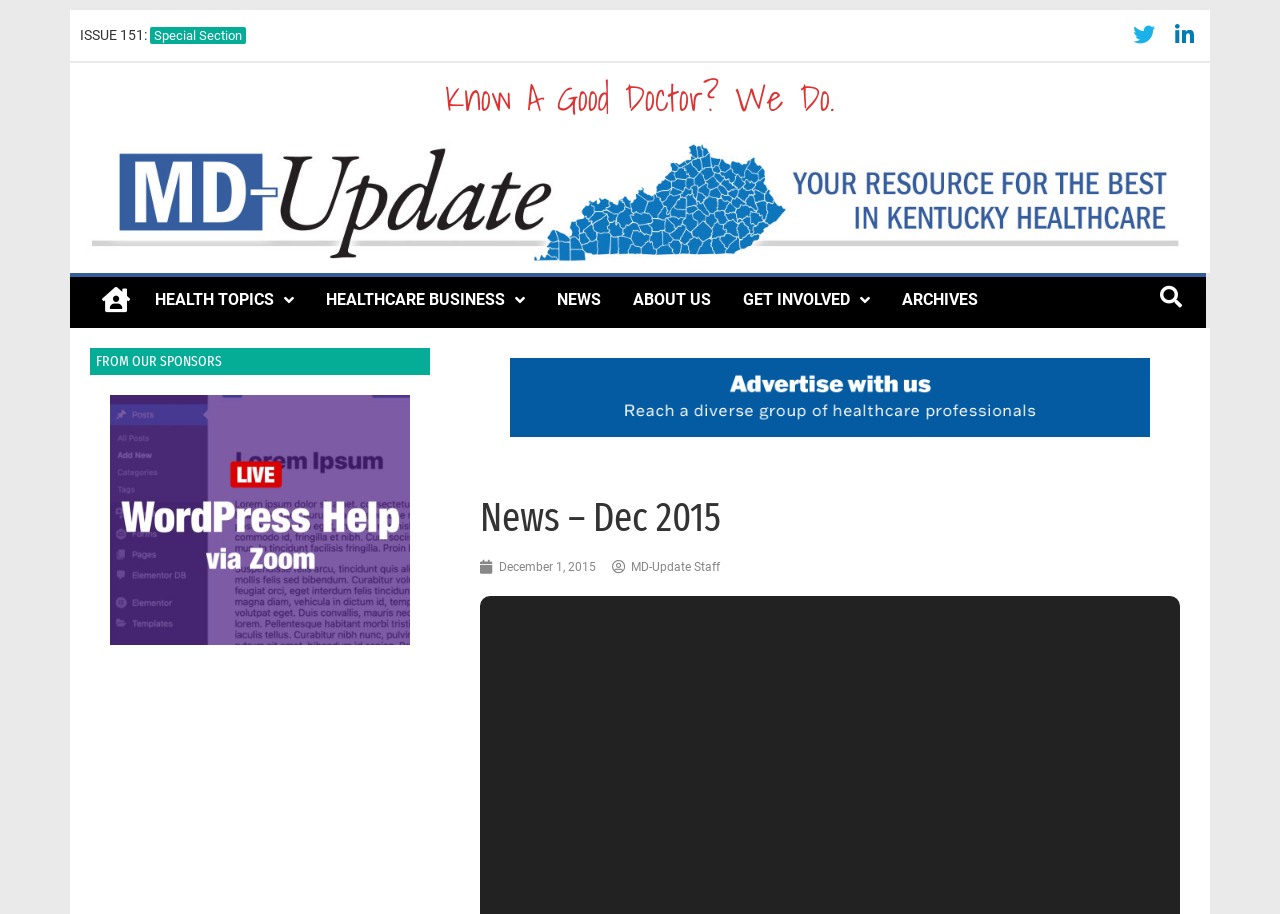Pinpoint the bounding box coordinates of the clickable element to carry out the following instruction: "Read the news from December 1, 2015."

[0.375, 0.611, 0.466, 0.63]